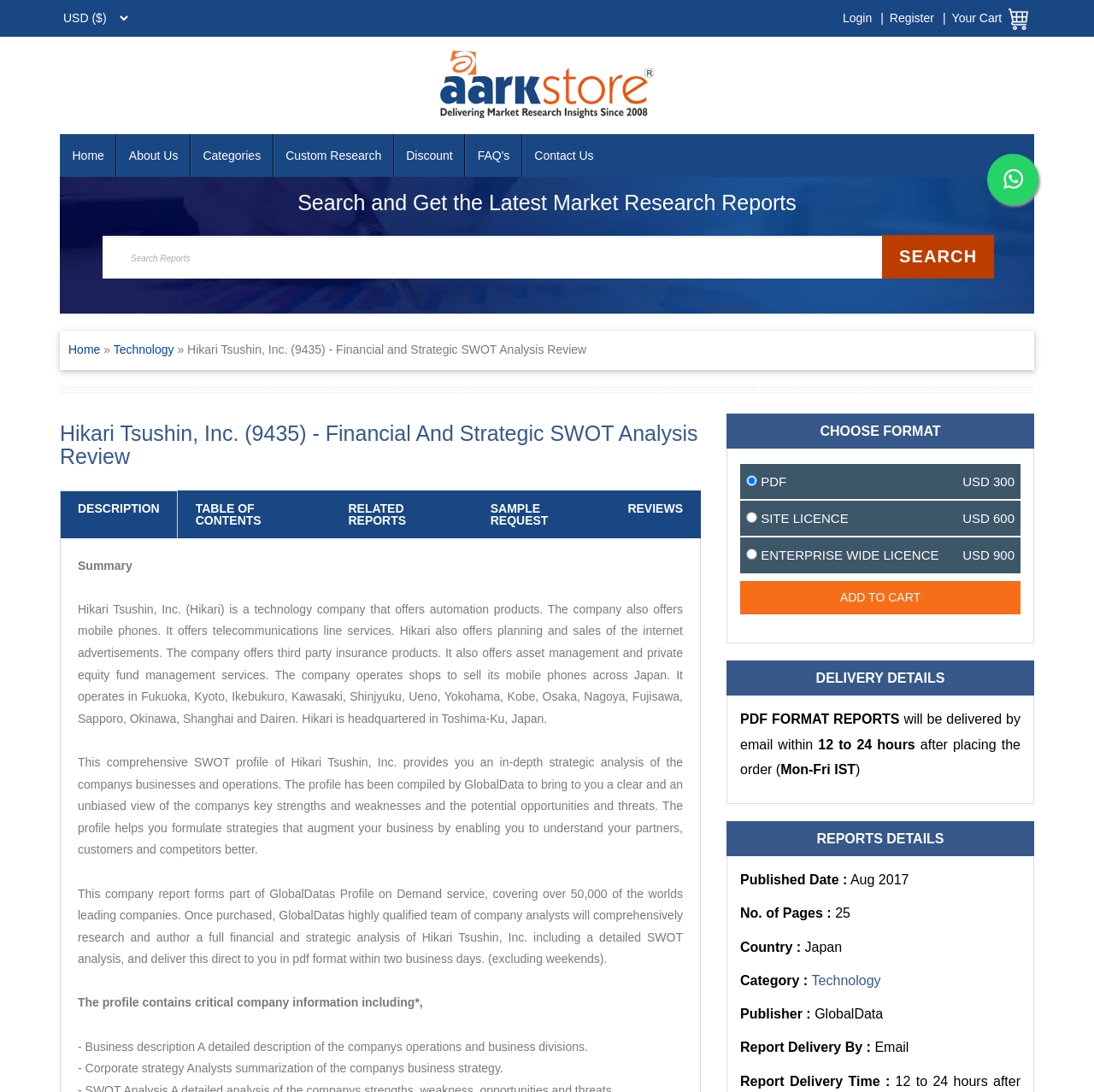Using the format (top-left x, top-left y, bottom-right x, bottom-right y), and given the element description, identify the bounding box coordinates within the screenshot: Login

[0.77, 0.01, 0.797, 0.023]